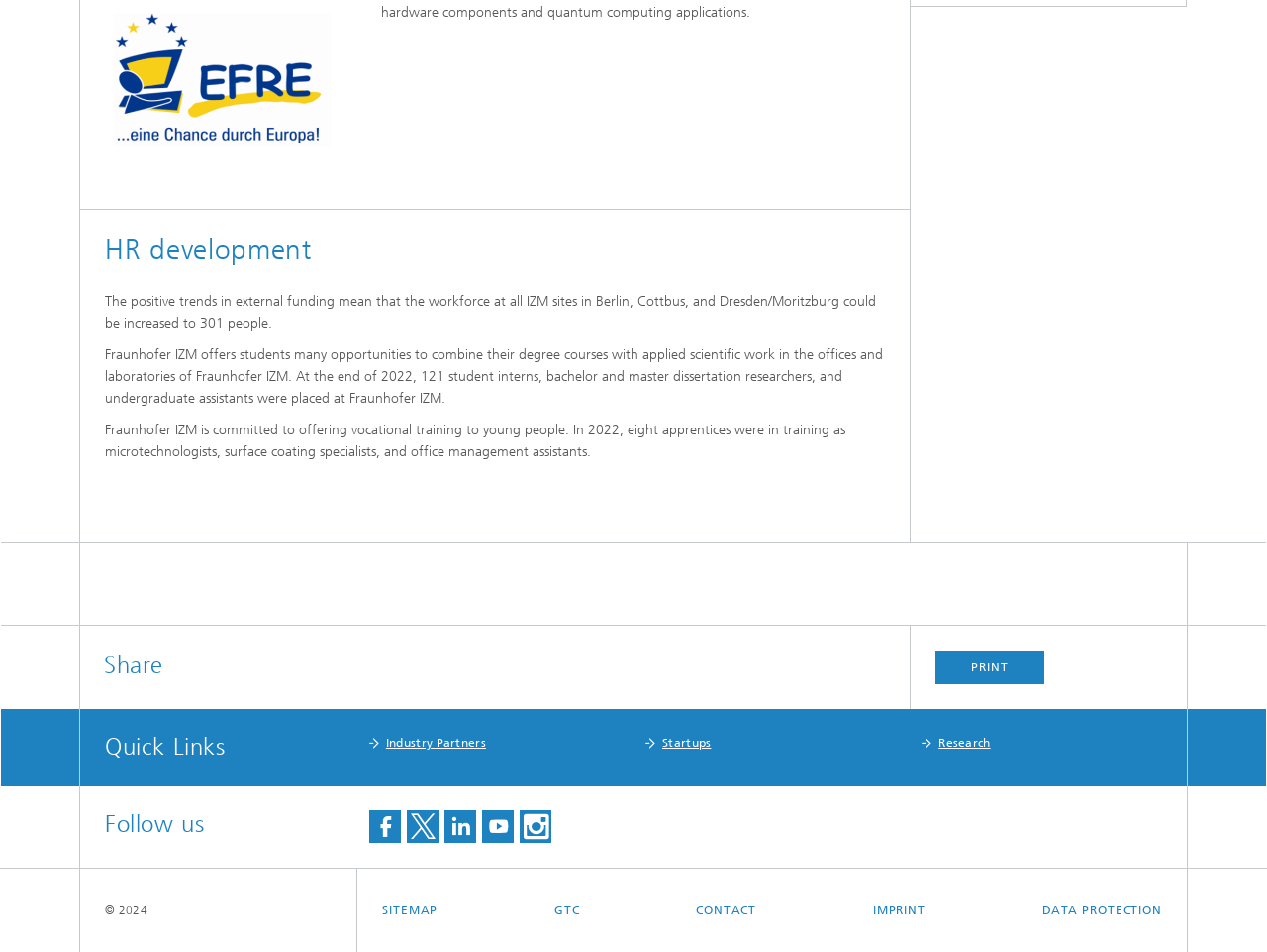Can you give a detailed response to the following question using the information from the image? What is the name of the organization?

I determined the answer by reading the text content of the webpage, specifically the sentences that mention 'Fraunhofer IZM' as the organization that offers opportunities to students and has a workforce at its sites.